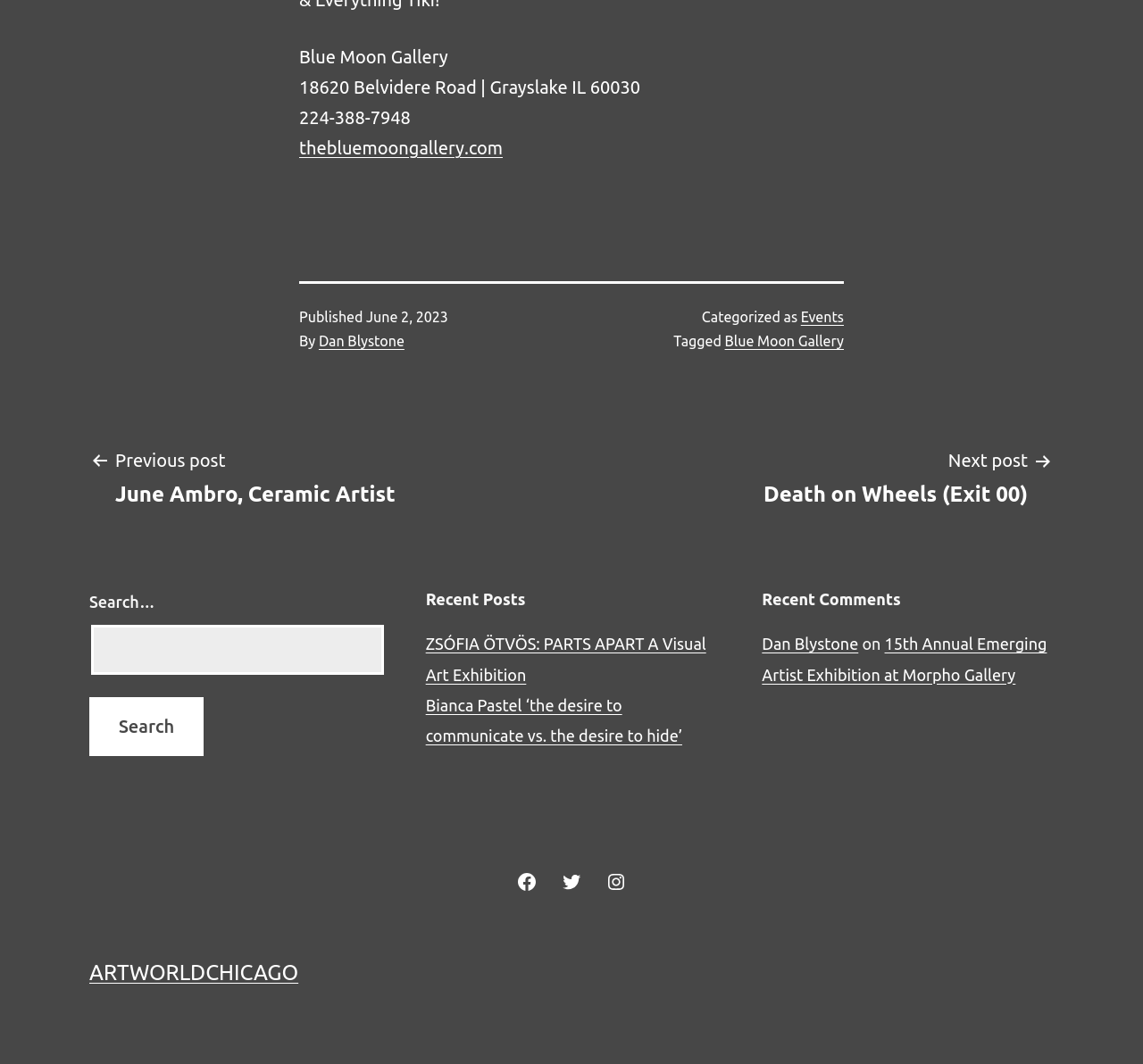Carefully examine the image and provide an in-depth answer to the question: What is the name of the author of the post?

The name of the author of the post can be found in the footer section of the webpage, where it is written as 'By Dan Blystone' in a static text element, along with a link to the author's profile.